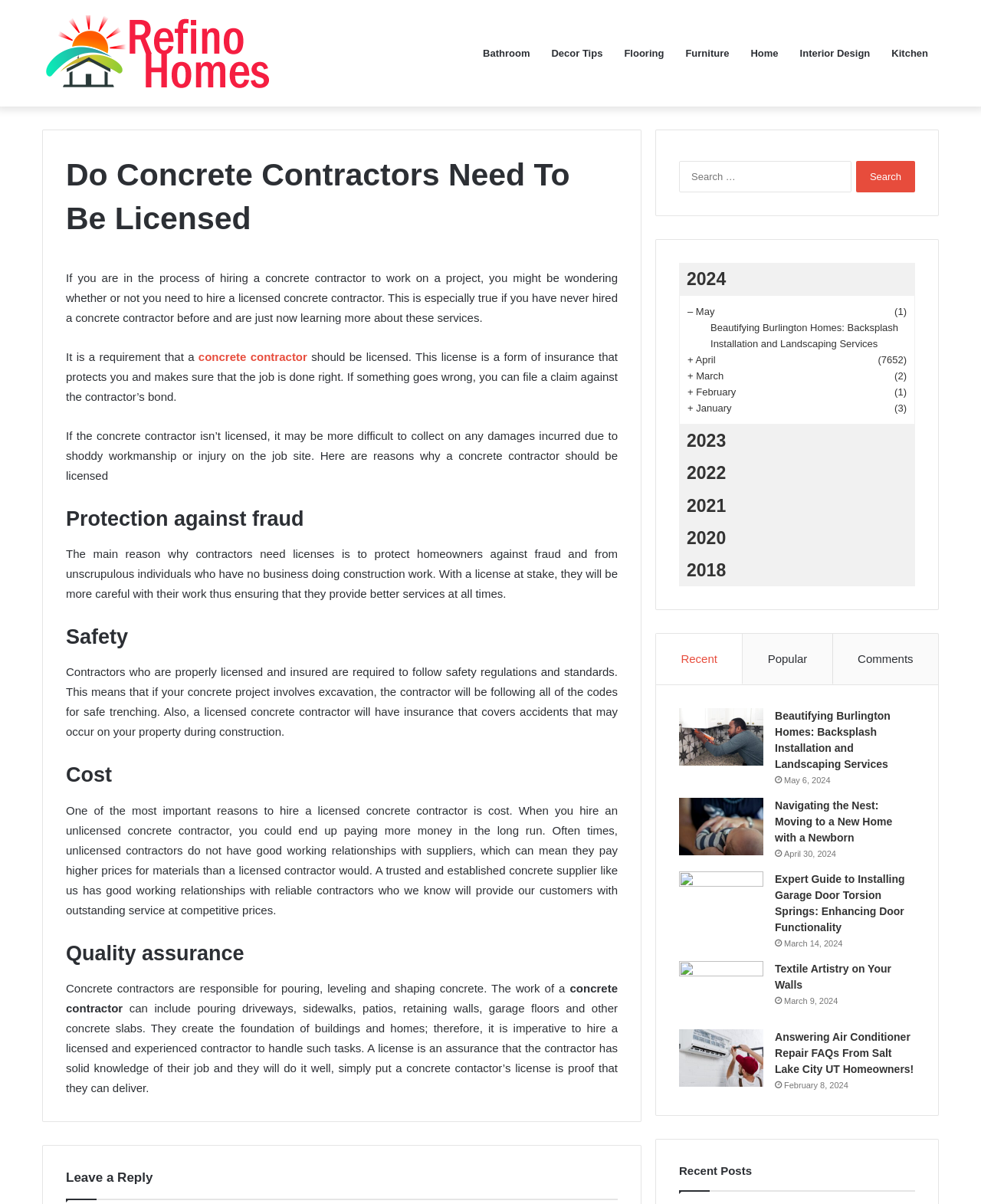With reference to the image, please provide a detailed answer to the following question: What is the main topic of this webpage?

The webpage is discussing the importance of hiring licensed concrete contractors, and the benefits of doing so, such as protection against fraud, safety, cost, and quality assurance.